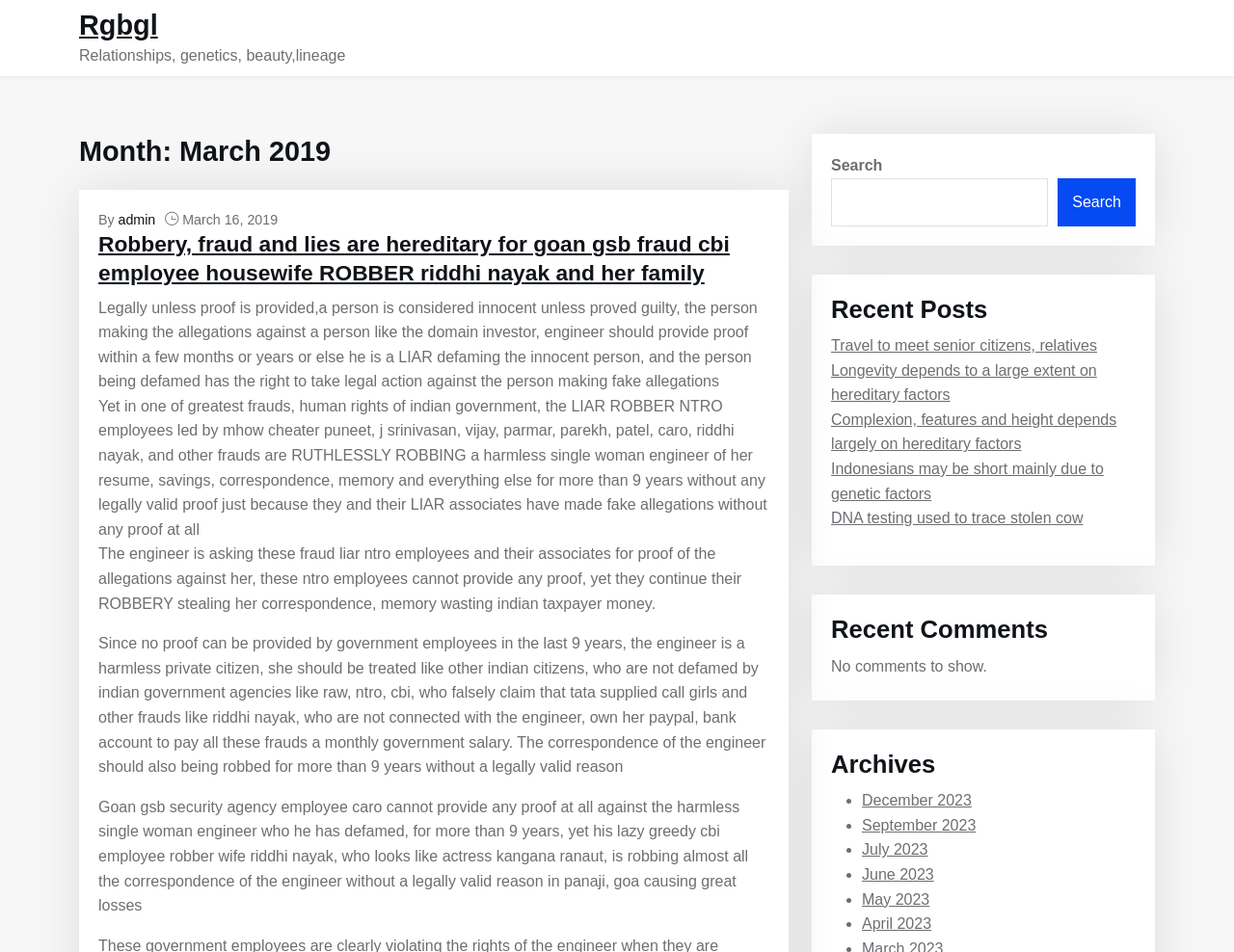Identify the bounding box coordinates of the area you need to click to perform the following instruction: "Search".

[0.673, 0.187, 0.849, 0.238]